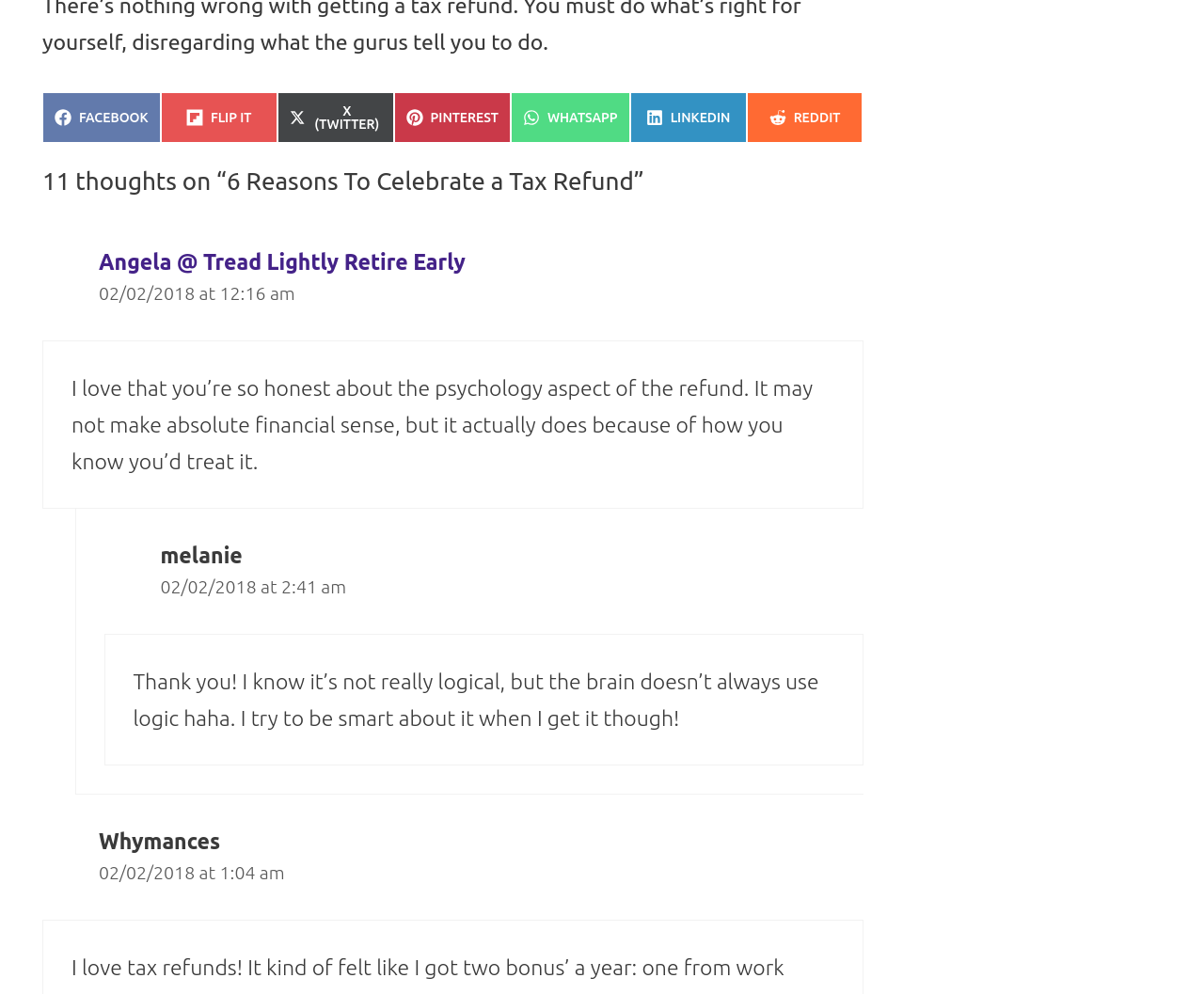Can you pinpoint the bounding box coordinates for the clickable element required for this instruction: "View comment by Whymances"? The coordinates should be four float numbers between 0 and 1, i.e., [left, top, right, bottom].

[0.082, 0.834, 0.183, 0.858]